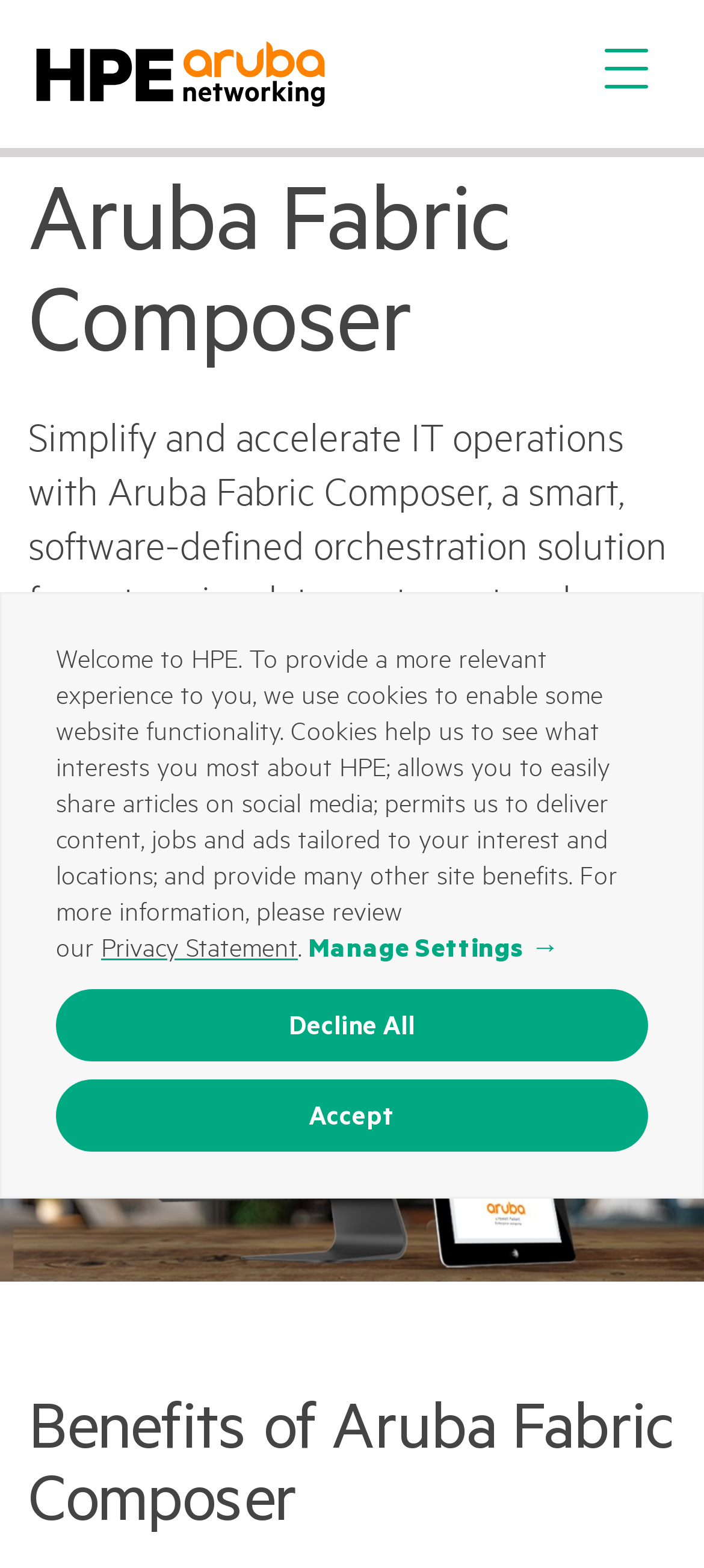Give a detailed explanation of the elements present on the webpage.

The webpage is about the Aruba Fabric Composer, a software-defined orchestration solution for data center networks. At the top left, there is a link to "HPE Aruba Networking" accompanied by an image with the same name. Below this, there is a heading that reads "Aruba Fabric Composer". 

To the right of the heading, there is a paragraph of text that summarizes the solution, stating that it simplifies and accelerates IT operations. Below this text, there are two links: "Read solution overview" and "Watch the video". The "Watch the video" link is duplicated, with one instance appearing at the bottom of the page, accompanied by a large image that spans the entire width of the page.

Further down, there is a heading that reads "Benefits of Aruba Fabric Composer". Below this, there is a section that discusses the use of cookies on the website, with a paragraph of text explaining their purpose. This section also includes a link to the "Privacy Statement" and three buttons: "Manage Settings →", "Decline All", and "Accept".